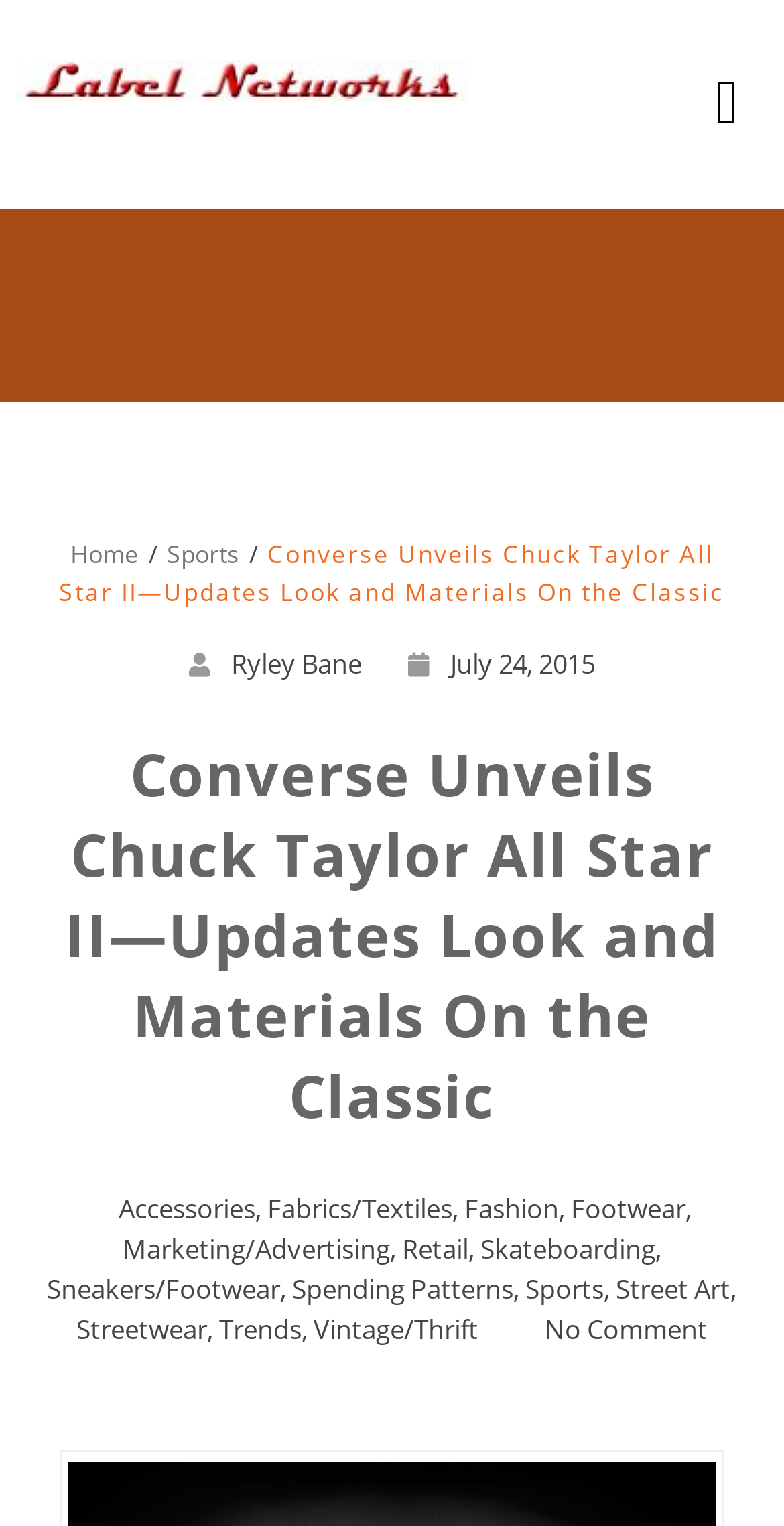Specify the bounding box coordinates of the element's region that should be clicked to achieve the following instruction: "View Converse Chuck Taylor All Star II article". The bounding box coordinates consist of four float numbers between 0 and 1, in the format [left, top, right, bottom].

[0.02, 0.046, 0.597, 0.071]